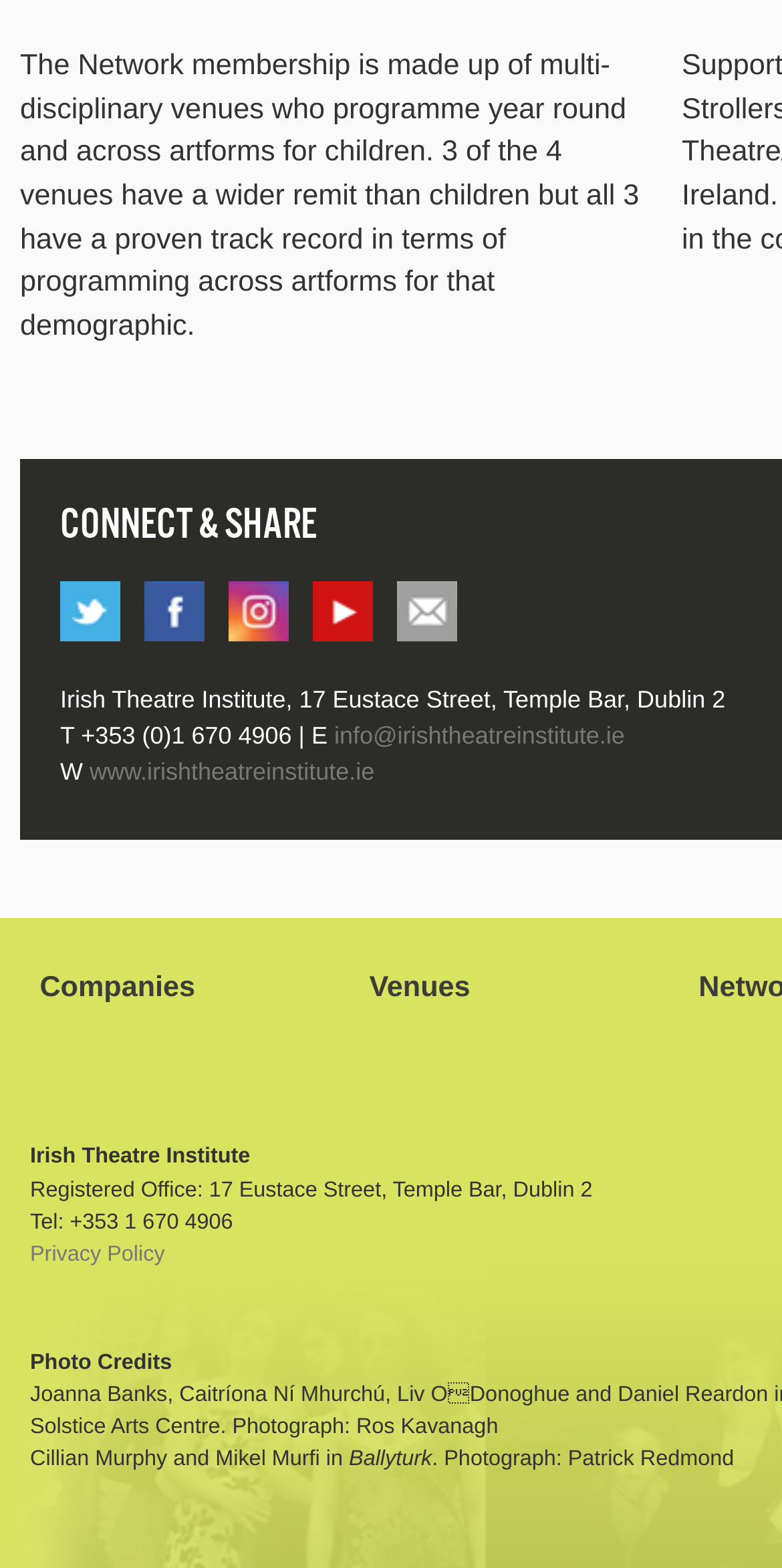Identify the bounding box coordinates for the UI element that matches this description: "twitter".

[0.077, 0.371, 0.154, 0.41]